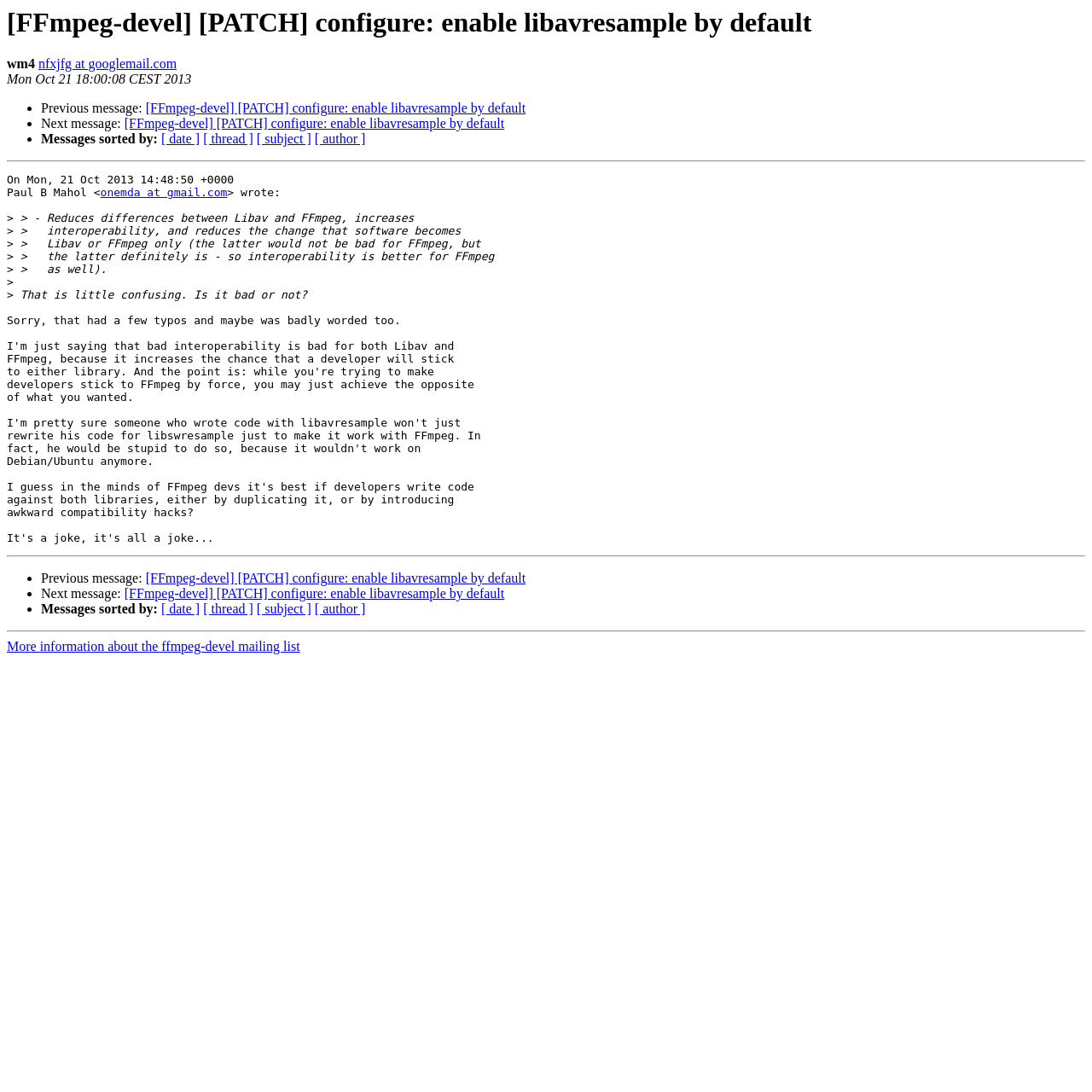How many links are there in the message?
From the image, provide a succinct answer in one word or a short phrase.

7